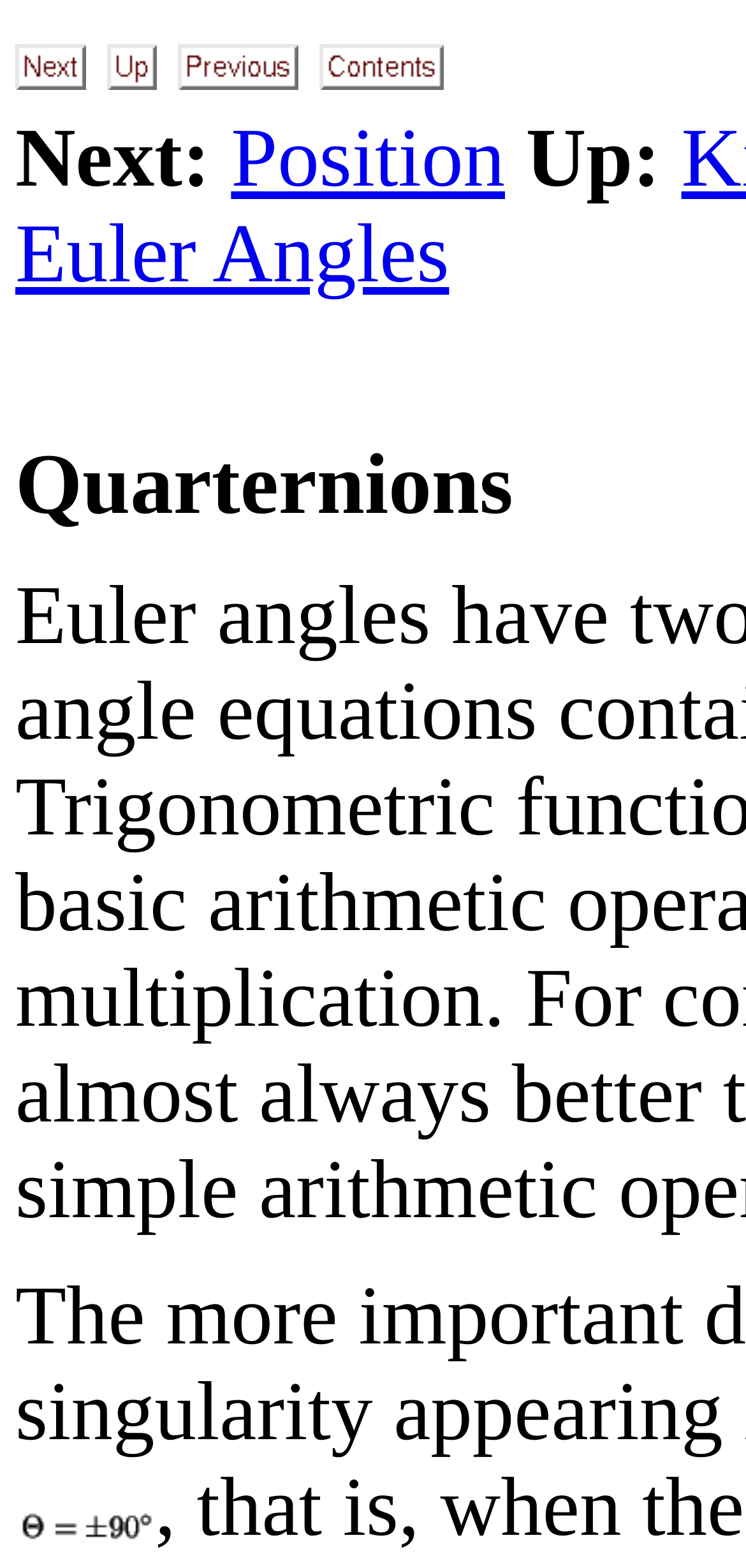Craft a detailed narrative of the webpage's structure and content.

The webpage is about Quarternions, with a navigation menu at the top. The menu consists of four links: "next", "up", "previous", and "contents", each accompanied by a small icon. The links are arranged horizontally, with "next" on the left, followed by "up", "previous", and "contents" to the right.

Below the navigation menu, there are two sections of text. The first section has a label "Next:" and a link to "Position" on the right. The second section has a label "Up:" and a link to "Euler Angles" below it. The link to "Euler Angles" has a mathematical equation "$\\Theta=\\pm\\ensuremath{90^\\circ} $" associated with it, which is displayed at the bottom of the page.

There are no other images on the page besides the icons accompanying the navigation links and the mathematical equation.